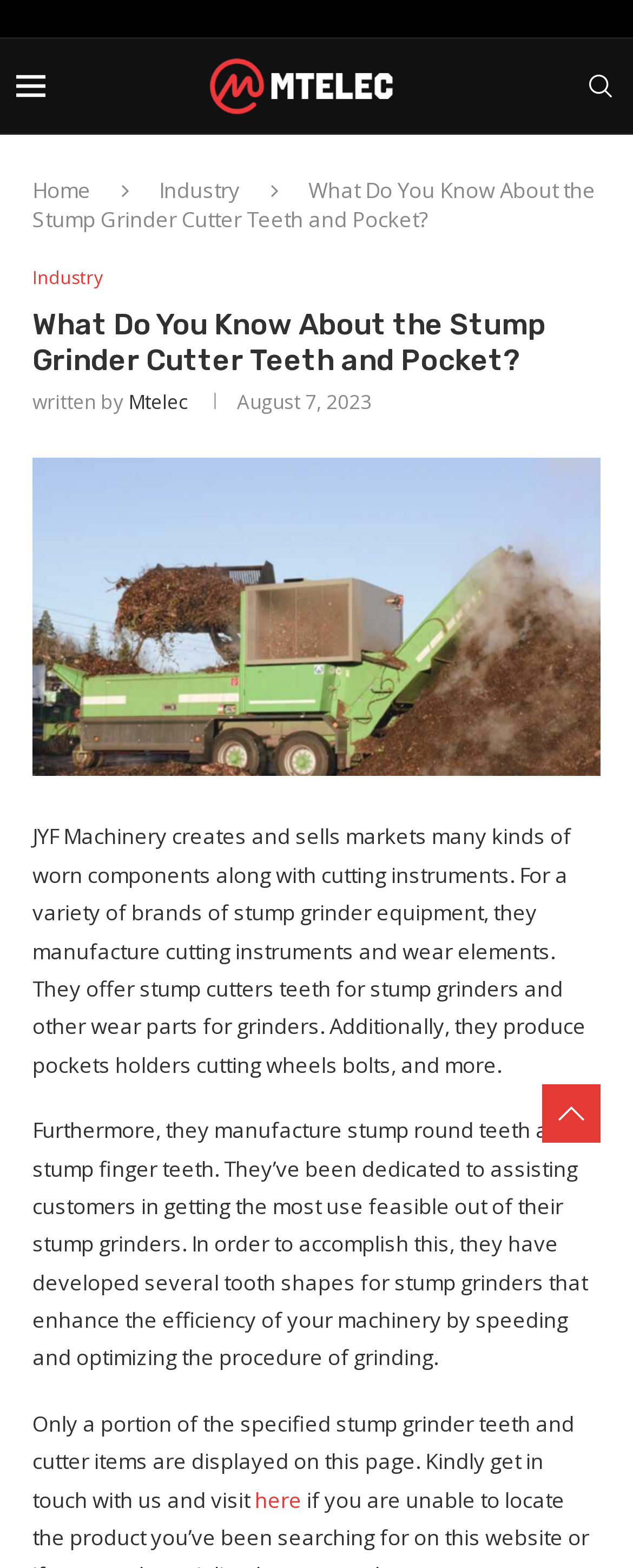What is the main title displayed on this webpage?

What Do You Know About the Stump Grinder Cutter Teeth and Pocket?